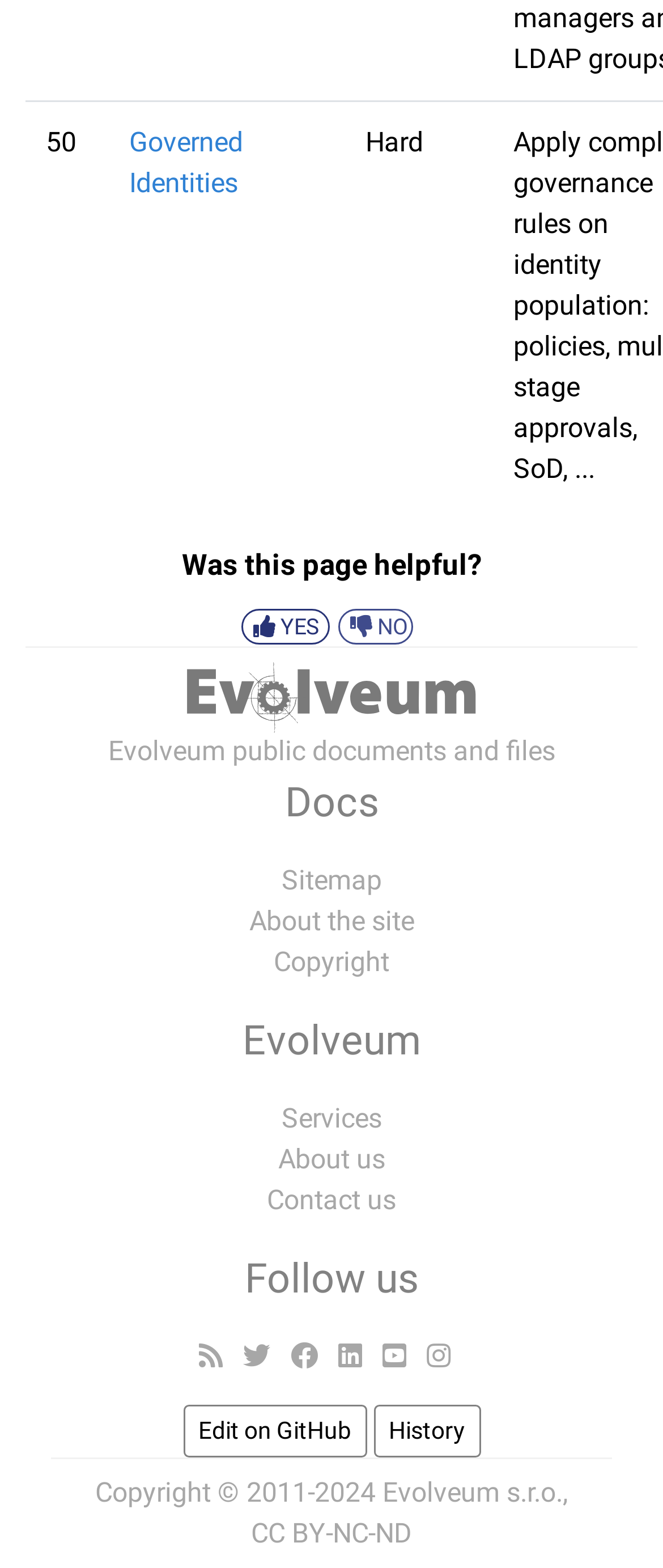What is the question asked in the middle of the webpage?
Look at the image and respond with a single word or a short phrase.

Was this page helpful?